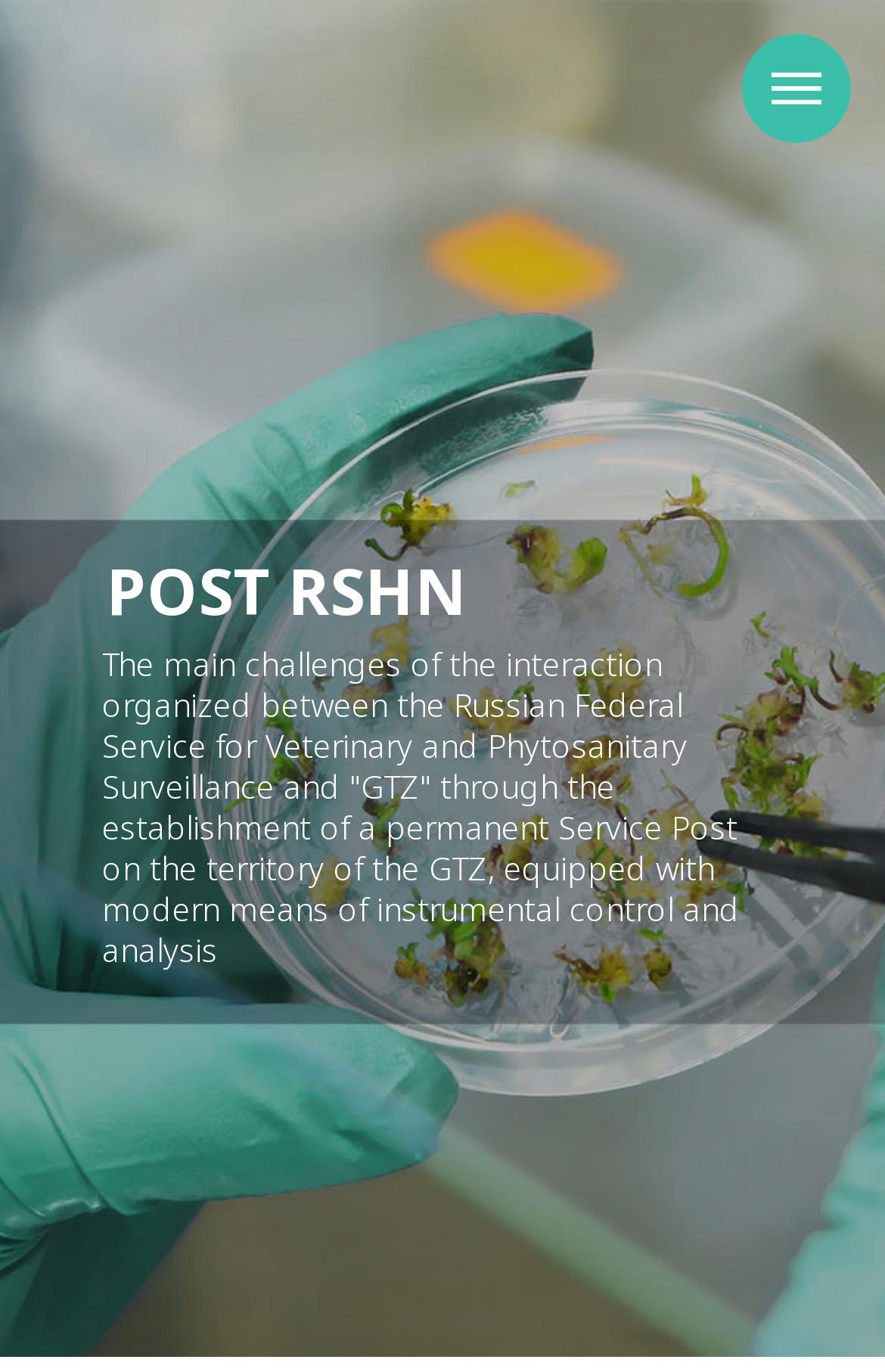Based on the element description title="Add to Wish List", identify the bounding box of the UI element in the given webpage screenshot. The coordinates should be in the format (top-left x, top-left y, bottom-right x, bottom-right y) and must be between 0 and 1.

None